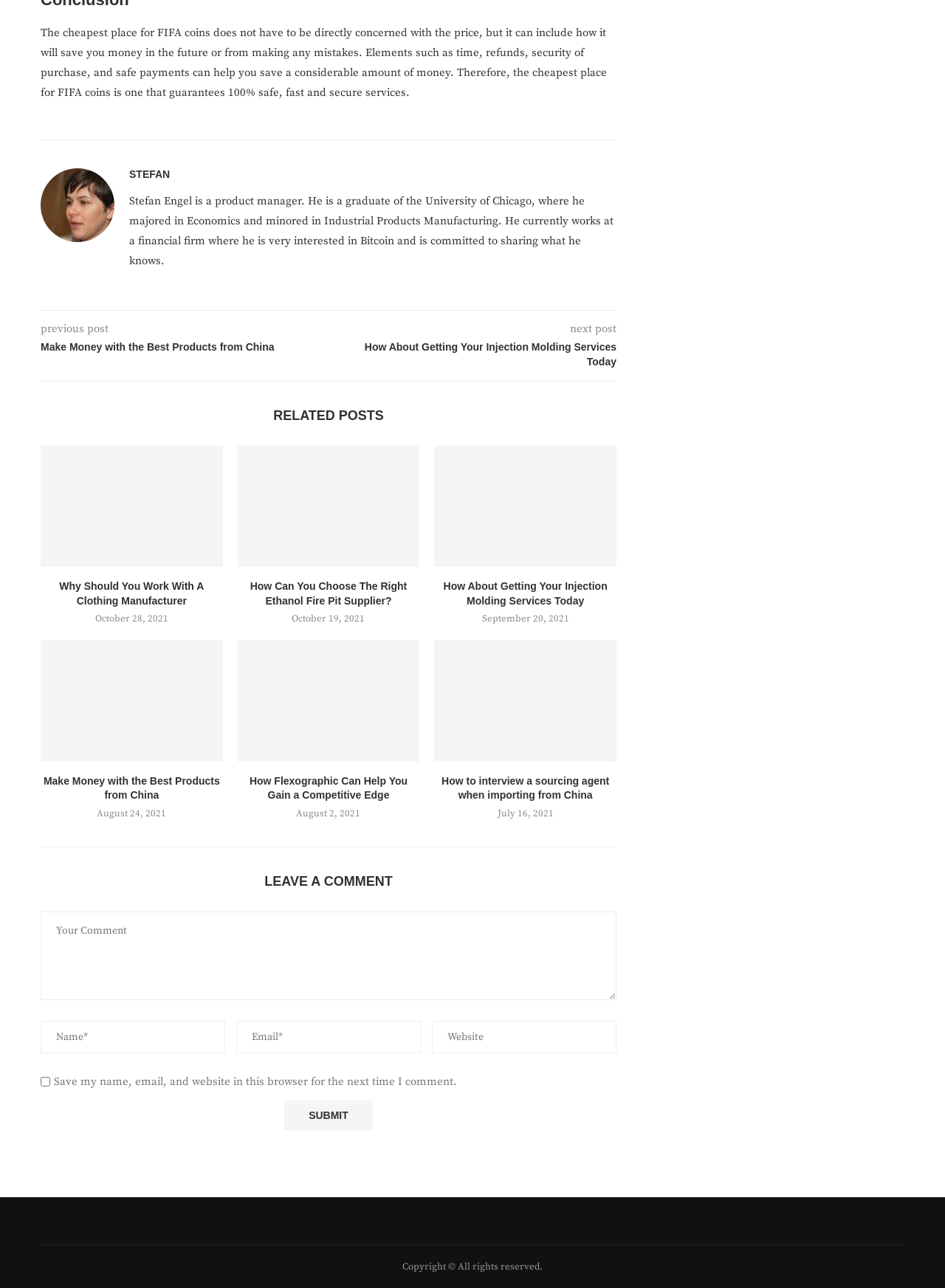What is the copyright information?
Give a thorough and detailed response to the question.

The copyright information is 'Copyright © All rights reserved.', which can be found at the bottom of the webpage.